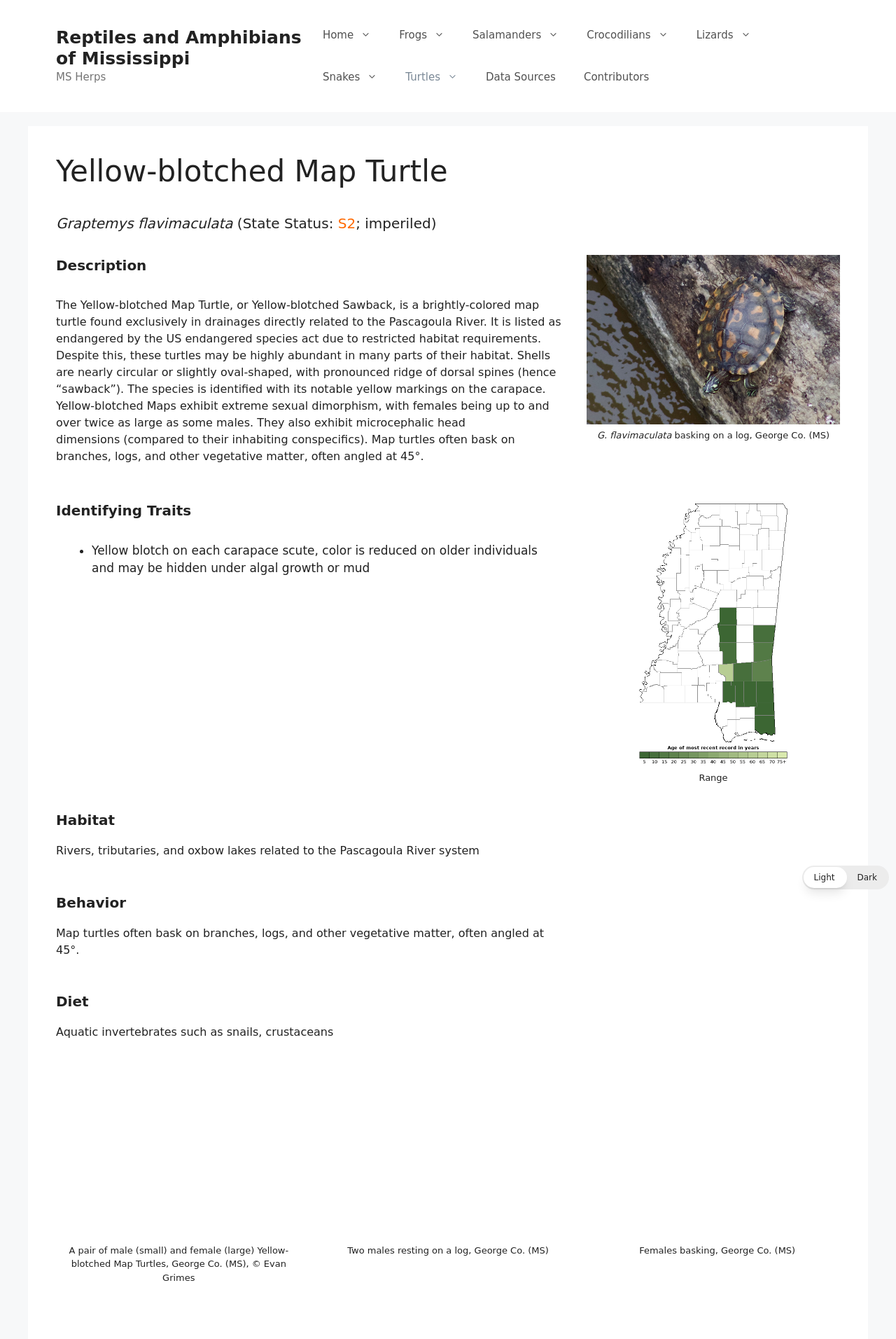Locate the bounding box coordinates of the clickable element to fulfill the following instruction: "Click on the 'Turtles' link". Provide the coordinates as four float numbers between 0 and 1 in the format [left, top, right, bottom].

[0.437, 0.042, 0.527, 0.073]